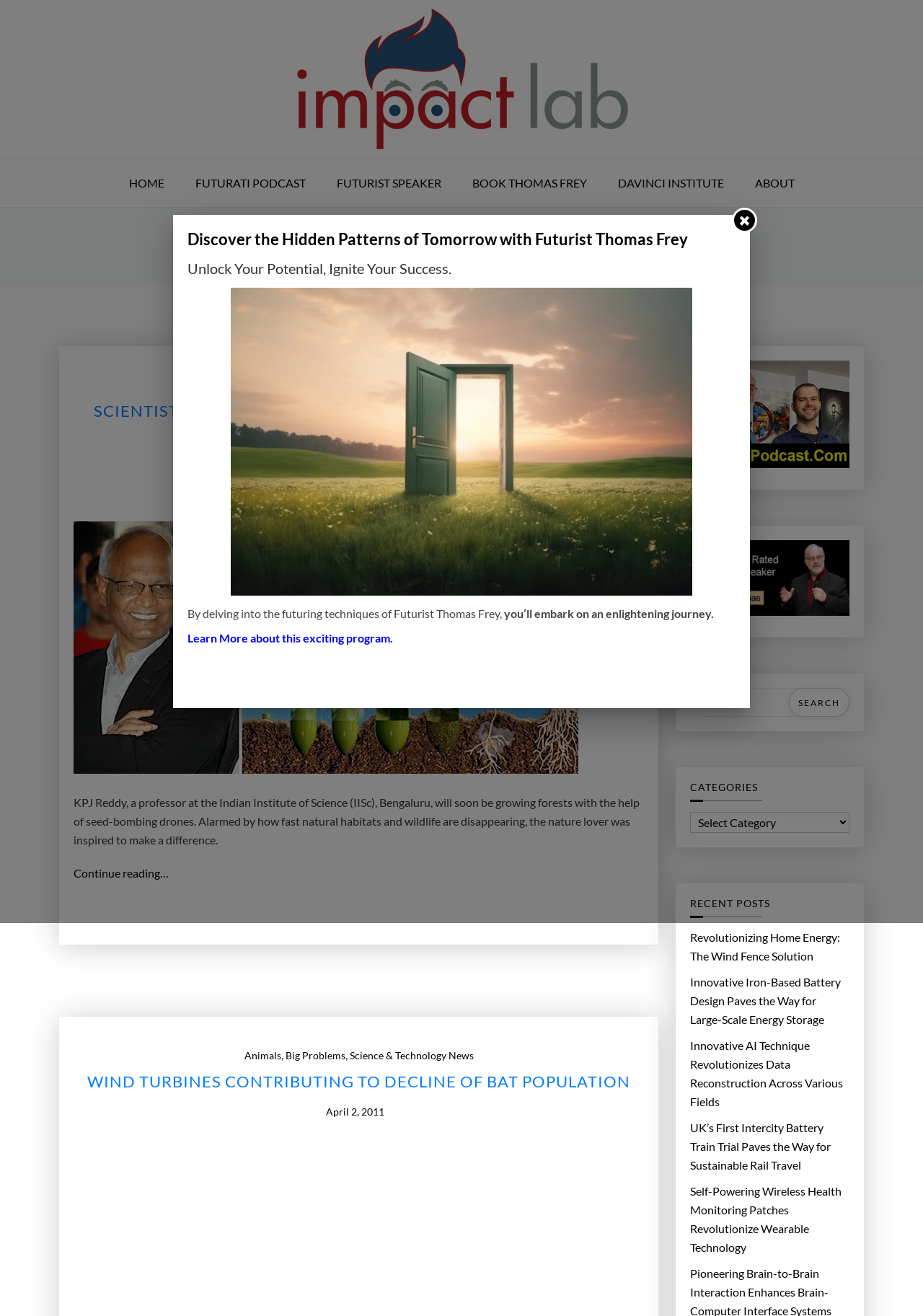What is the main topic of this webpage?
Provide a short answer using one word or a brief phrase based on the image.

Forestry